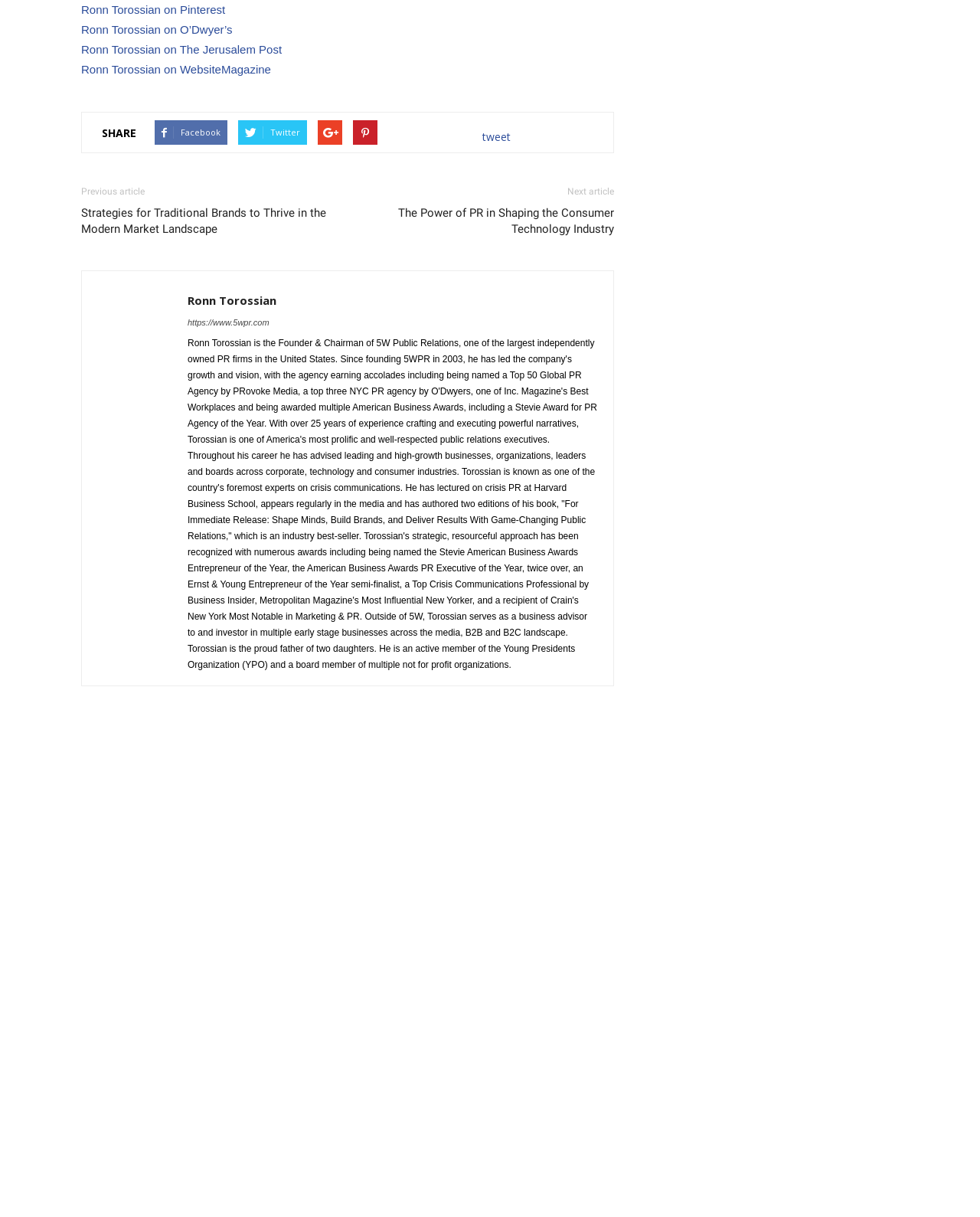Identify the bounding box coordinates for the element you need to click to achieve the following task: "Share on Facebook". Provide the bounding box coordinates as four float numbers between 0 and 1, in the form [left, top, right, bottom].

[0.158, 0.099, 0.232, 0.119]